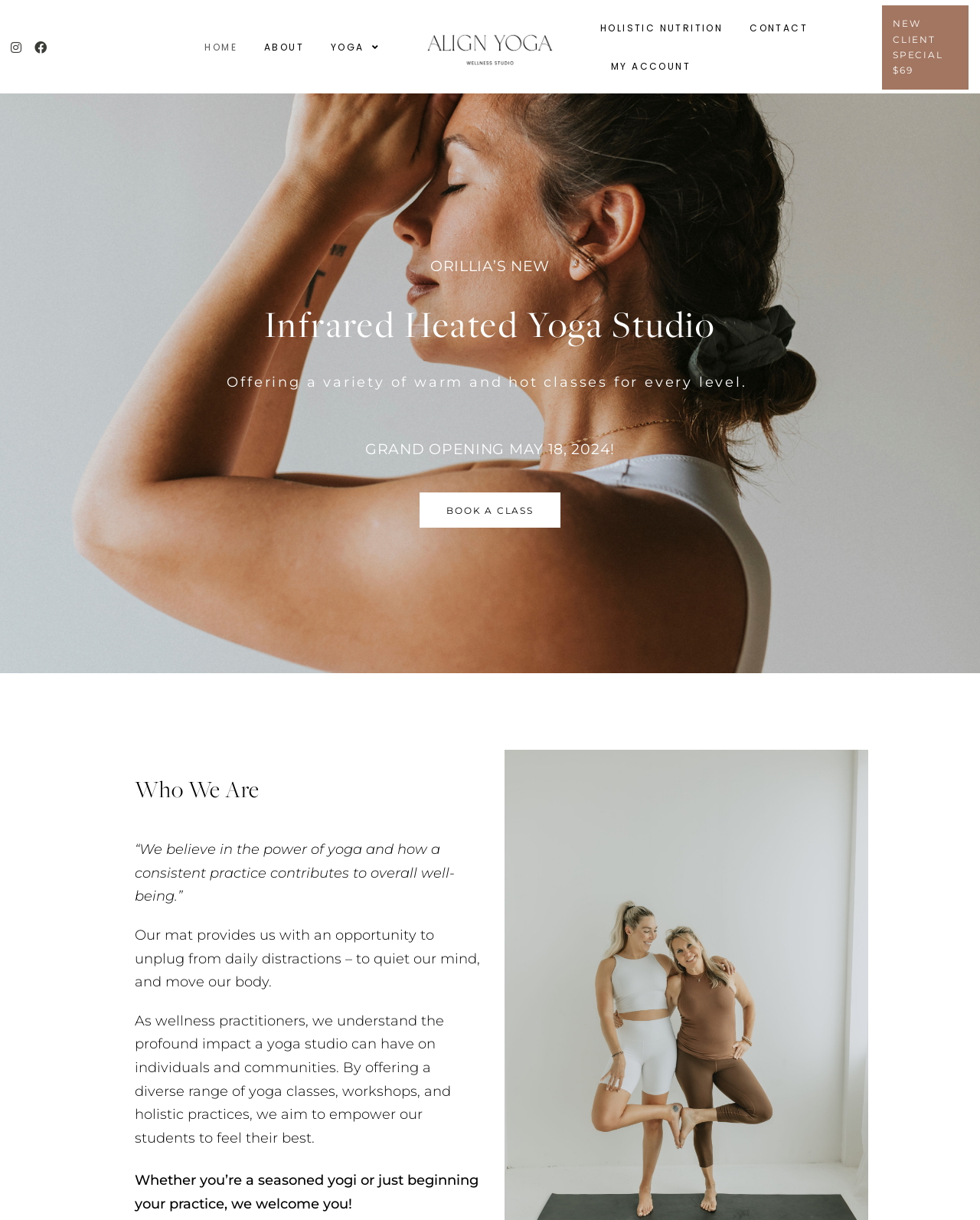What is the price of the New Client Special?
Can you give a detailed and elaborate answer to the question?

The price of the New Client Special can be found on the top-right corner of the webpage, which is '$69'.